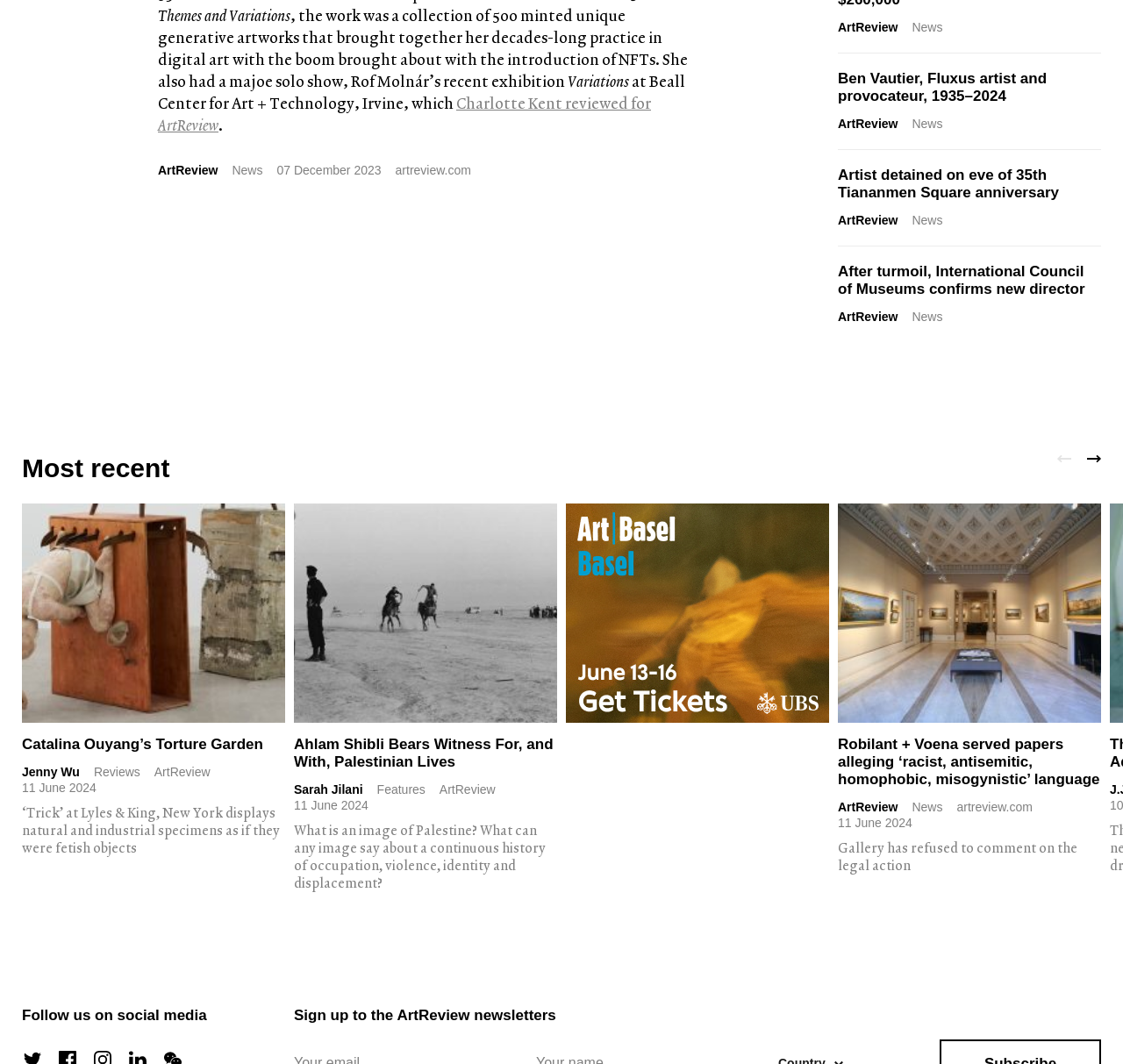Identify the bounding box coordinates of the HTML element based on this description: "ArtReview".

[0.746, 0.11, 0.8, 0.123]